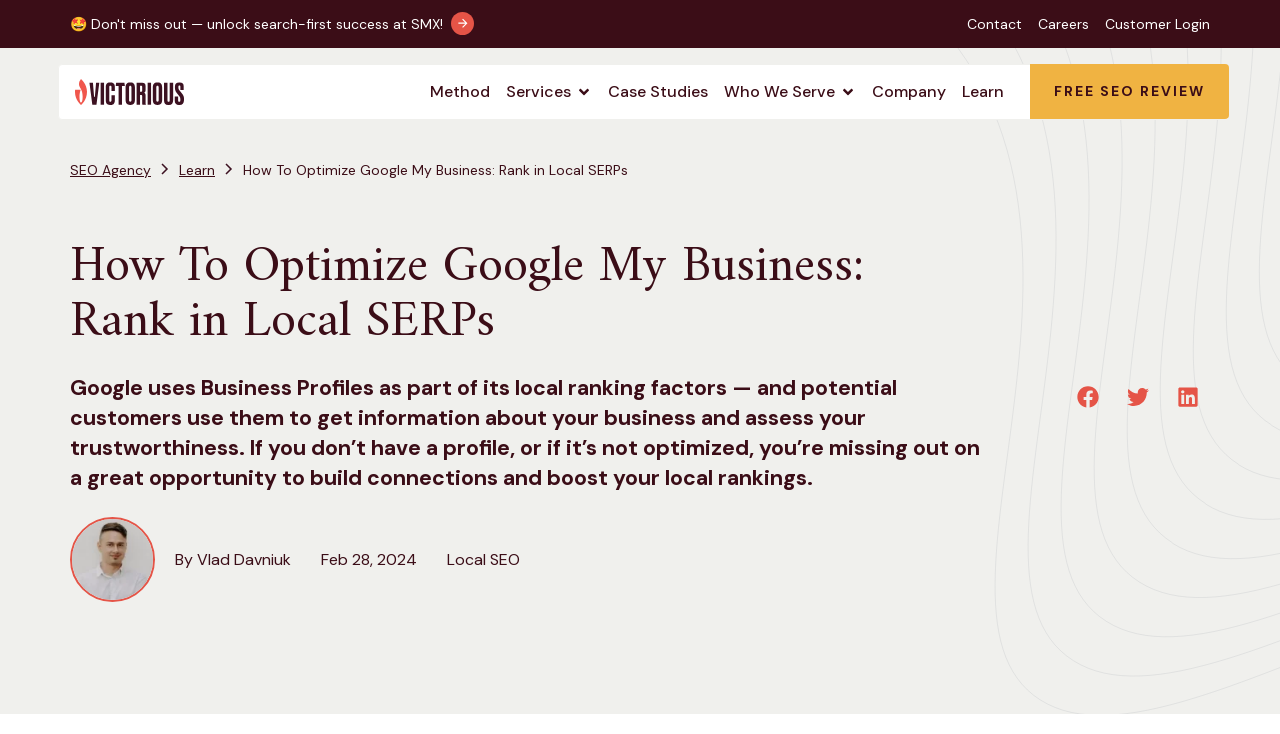Bounding box coordinates are to be given in the format (top-left x, top-left y, bottom-right x, bottom-right y). All values must be floating point numbers between 0 and 1. Provide the bounding box coordinate for the UI element described as: Learn

[0.14, 0.219, 0.168, 0.244]